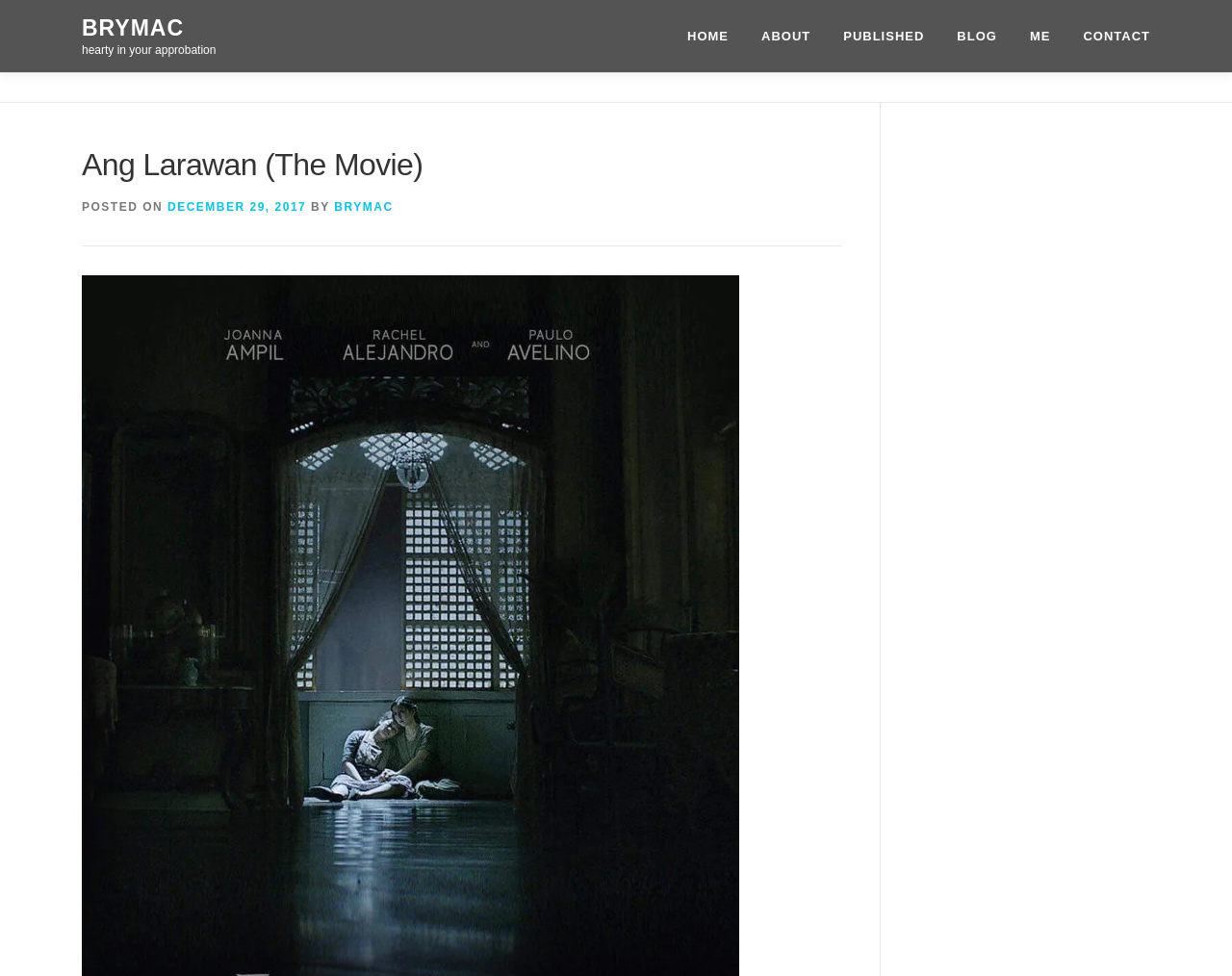Write a detailed summary of the webpage, including text, images, and layout.

The webpage appears to be a blog post about the movie "Ang Larawan" with the author's personal review. At the top left, there is a link to the website's homepage labeled "BRYMAC". Next to it, there is a static text "hearty in your approbation". 

On the top right, there is a navigation menu with links to "HOME", "ABOUT", "Resources", "PUBLISHED", "BLOG", "ME", and "CONTACT", arranged horizontally from left to right.

Below the navigation menu, there is a header section with a heading "Ang Larawan (The Movie)" on the left. To the right of the heading, there is a static text "POSTED ON" followed by a link to the date "DECEMBER 29, 2017", which also contains a time element. Next to the date, there is a static text "BY" followed by a link to the author's name "BRYMAC".

At the bottom left, there is a link with no text content. The meta description suggests that the blog post is about the author's change of heart regarding the Metro Manila Film Festival, which they previously avoided due to its focus on ticket sales over movie quality.